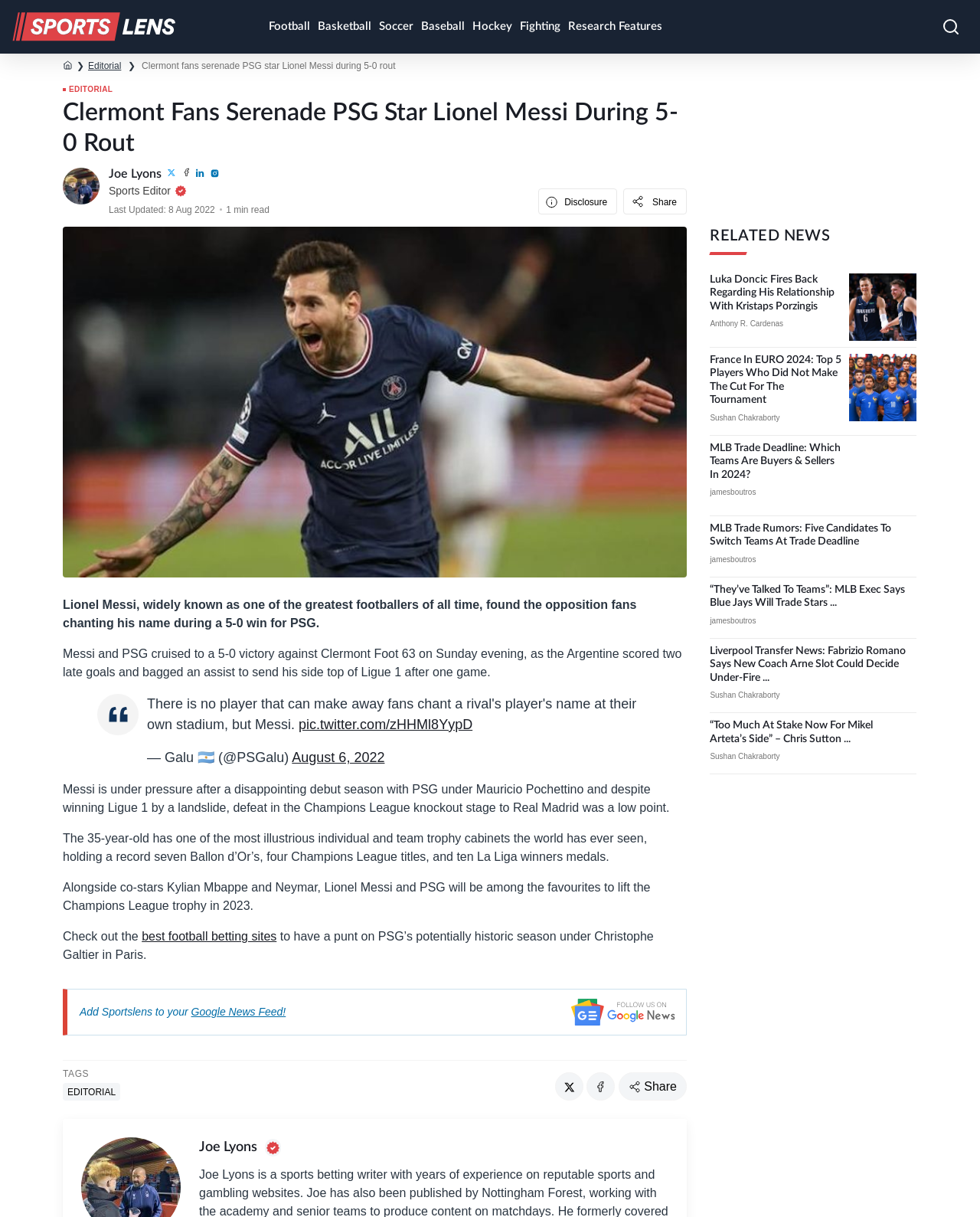What is the name of the football team that Lionel Messi plays for?
Please give a well-detailed answer to the question.

The name of the football team that Lionel Messi plays for is PSG, which can be found in the article where it mentions 'Lionel Messi and PSG cruised to a 5-0 victory against Clermont Foot 63 on Sunday evening'.